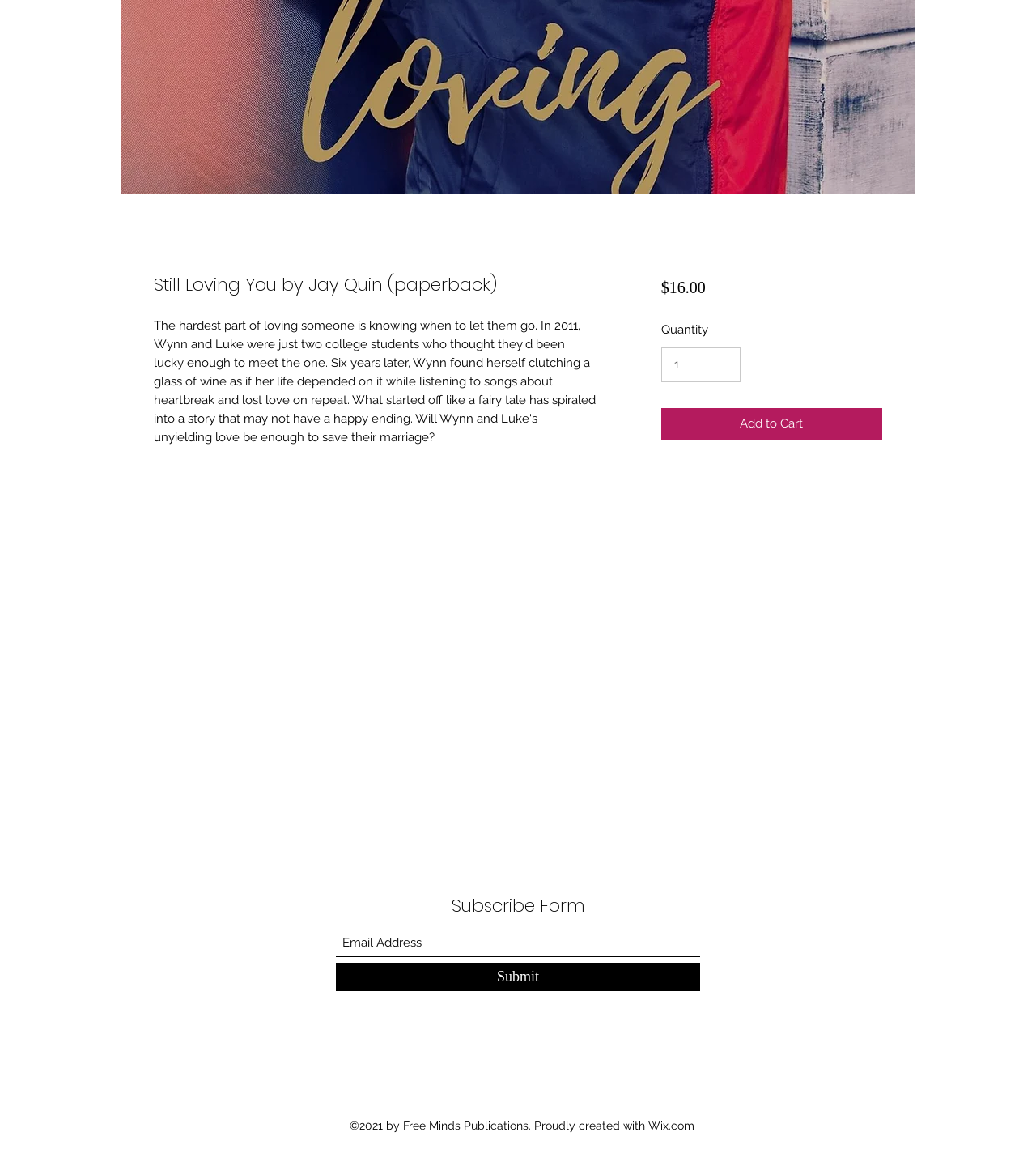Bounding box coordinates are specified in the format (top-left x, top-left y, bottom-right x, bottom-right y). All values are floating point numbers bounded between 0 and 1. Please provide the bounding box coordinate of the region this sentence describes: Add to Cart

[0.638, 0.355, 0.852, 0.382]